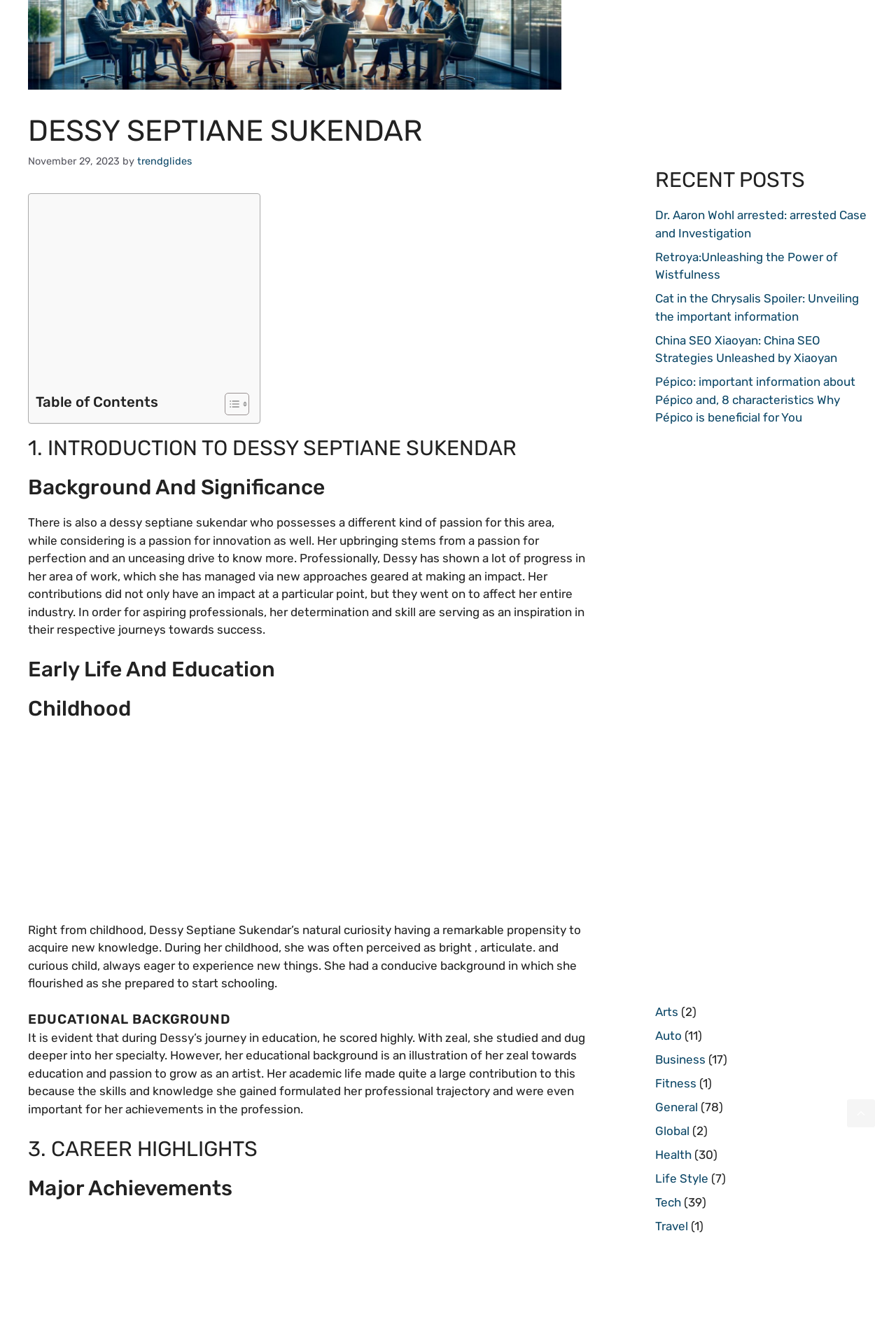Identify the bounding box coordinates for the UI element that matches this description: "Home page".

None